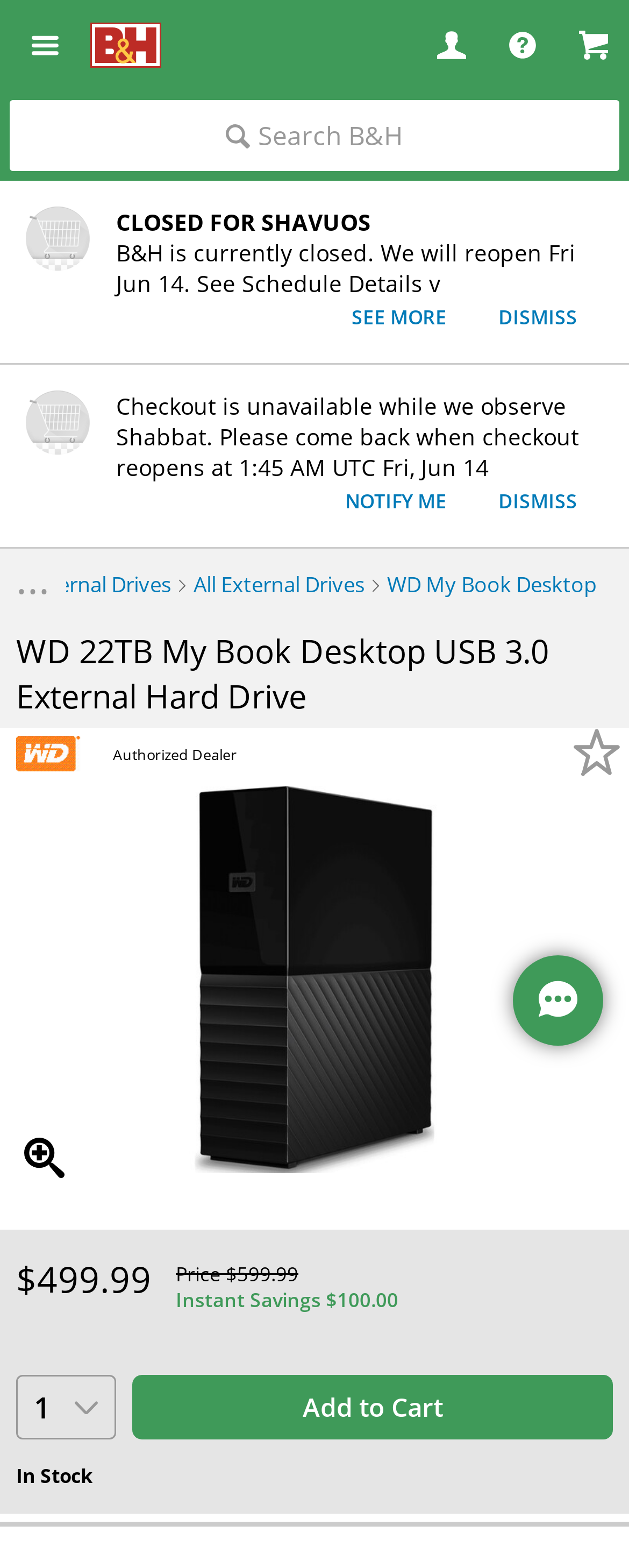Based on the element description Notify Me, identify the bounding box coordinates for the UI element. The coordinates should be in the format (top-left x, top-left y, bottom-right x, bottom-right y) and within the 0 to 1 range.

[0.508, 0.308, 0.751, 0.332]